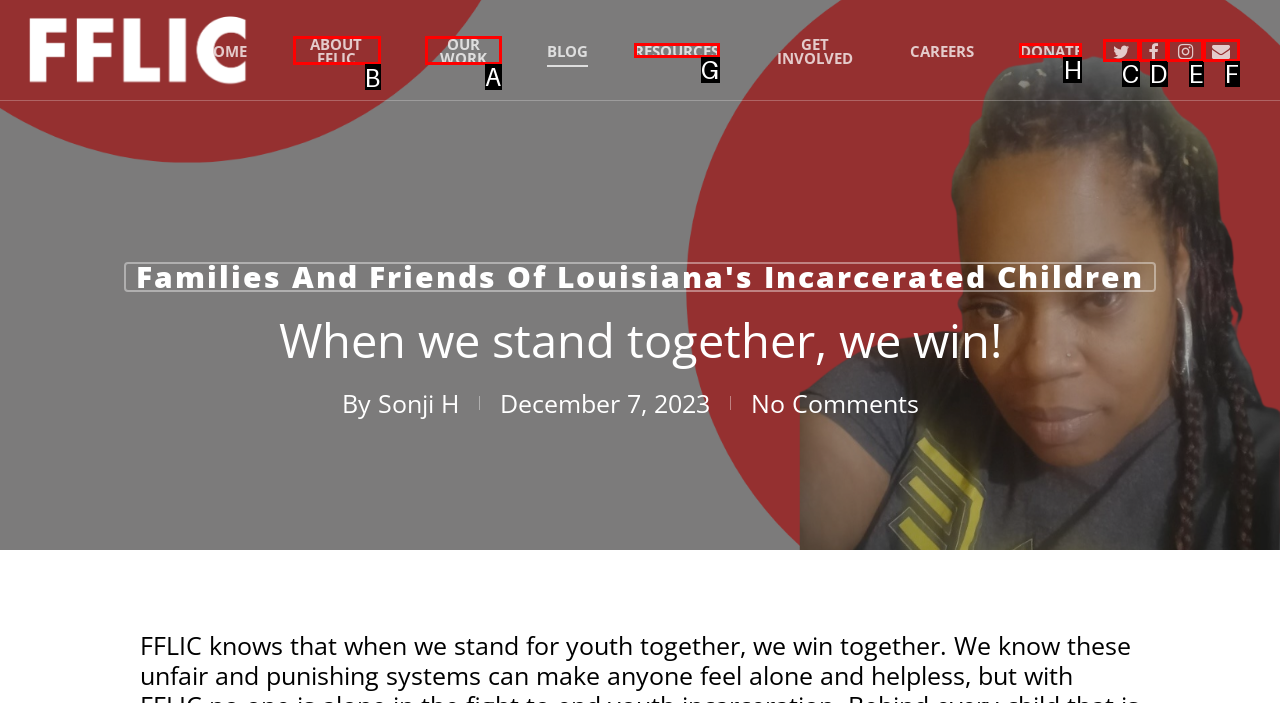Indicate the HTML element to be clicked to accomplish this task: learn about FFLIC Respond using the letter of the correct option.

B